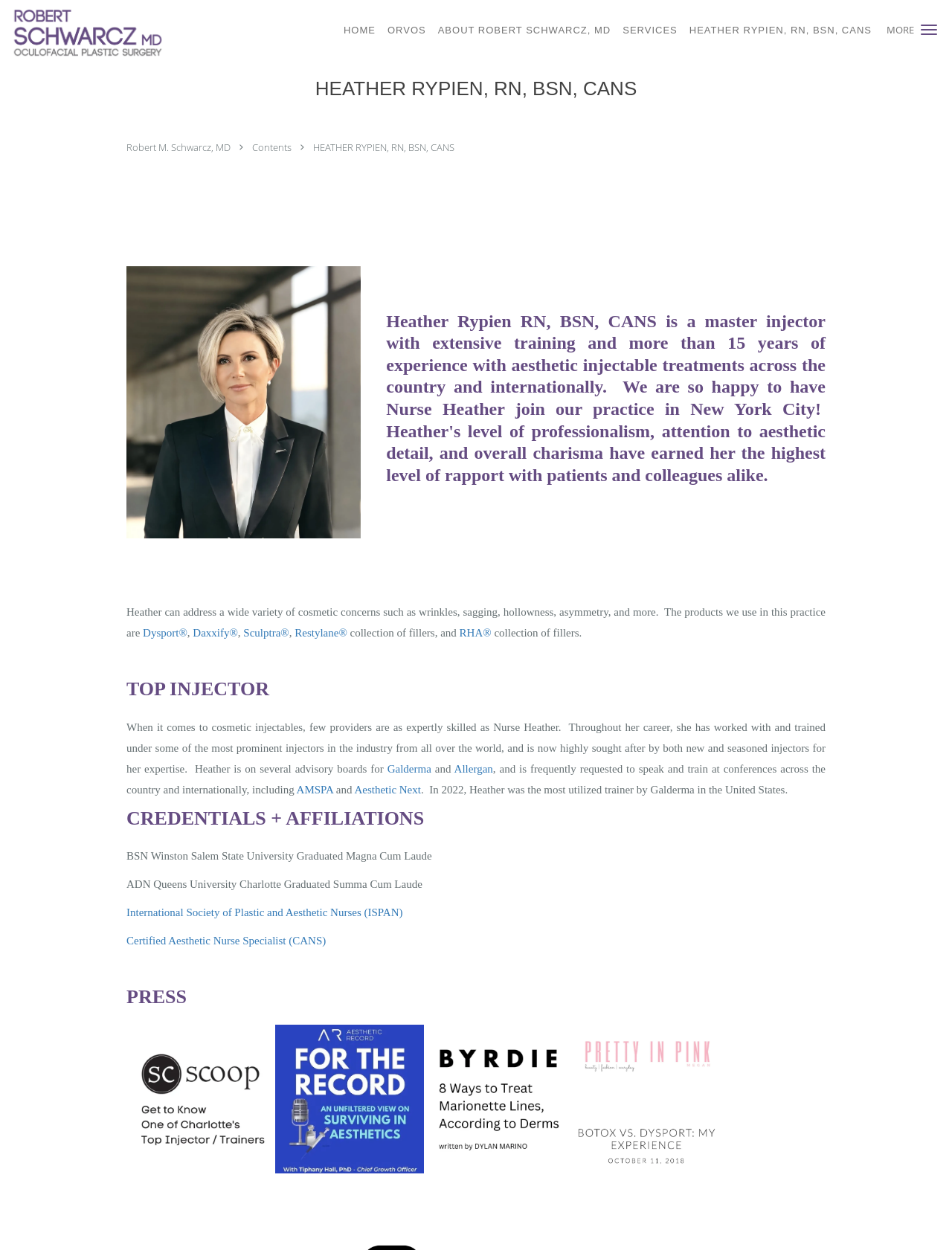Can you pinpoint the bounding box coordinates for the clickable element required for this instruction: "Click on the navigation link"? The coordinates should be four float numbers between 0 and 1, i.e., [left, top, right, bottom].

None